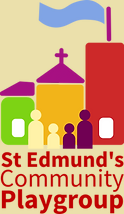Offer a detailed account of the various components present in the image.

The image showcases the logo of St. Edmund's Community Playgroup, creatively designed to feature vibrant, colorful shapes symbolizing a community. The logo includes stylized representations of buildings, including a church, signifying the playgroup's connection to the St. Edmund's community. Alongside these graphic elements, there are simplified silhouettes of families, highlighting the inclusive nature of the playgroup, which welcomes children from ages 0-5 along with their parents or caregivers. The bold text at the bottom clearly states "St Edmund's Community Playgroup," emphasizing the organization’s commitment to providing a stimulating and safe environment for children's development. This logo encapsulates the essence of community, learning, and nurturing in early childhood.